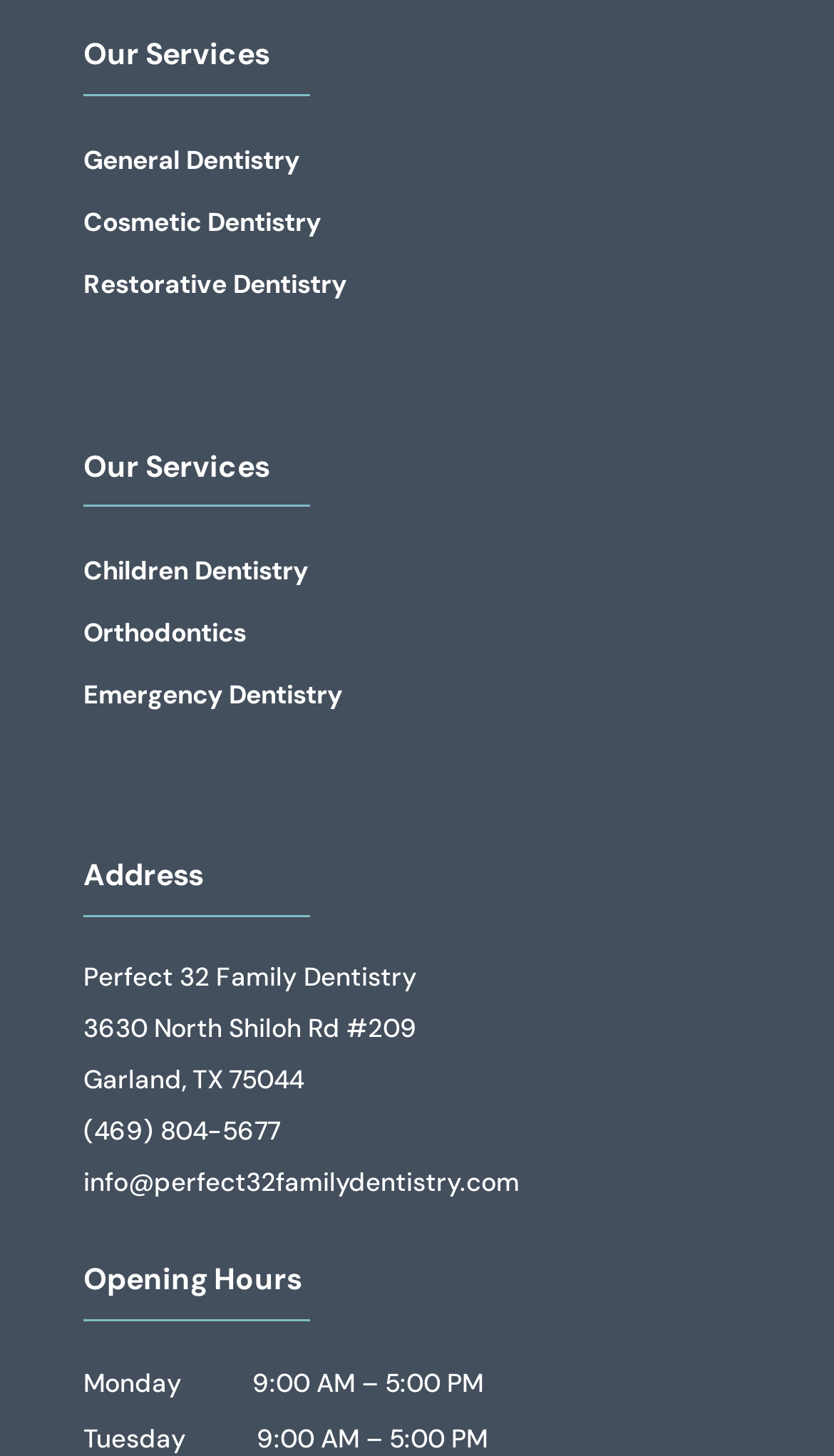Can you give a detailed response to the following question using the information from the image? What is the address of the dentist?

The address of the dentist can be found on the webpage, which is 3630 North Shiloh Rd #209, Garland, TX 75044.